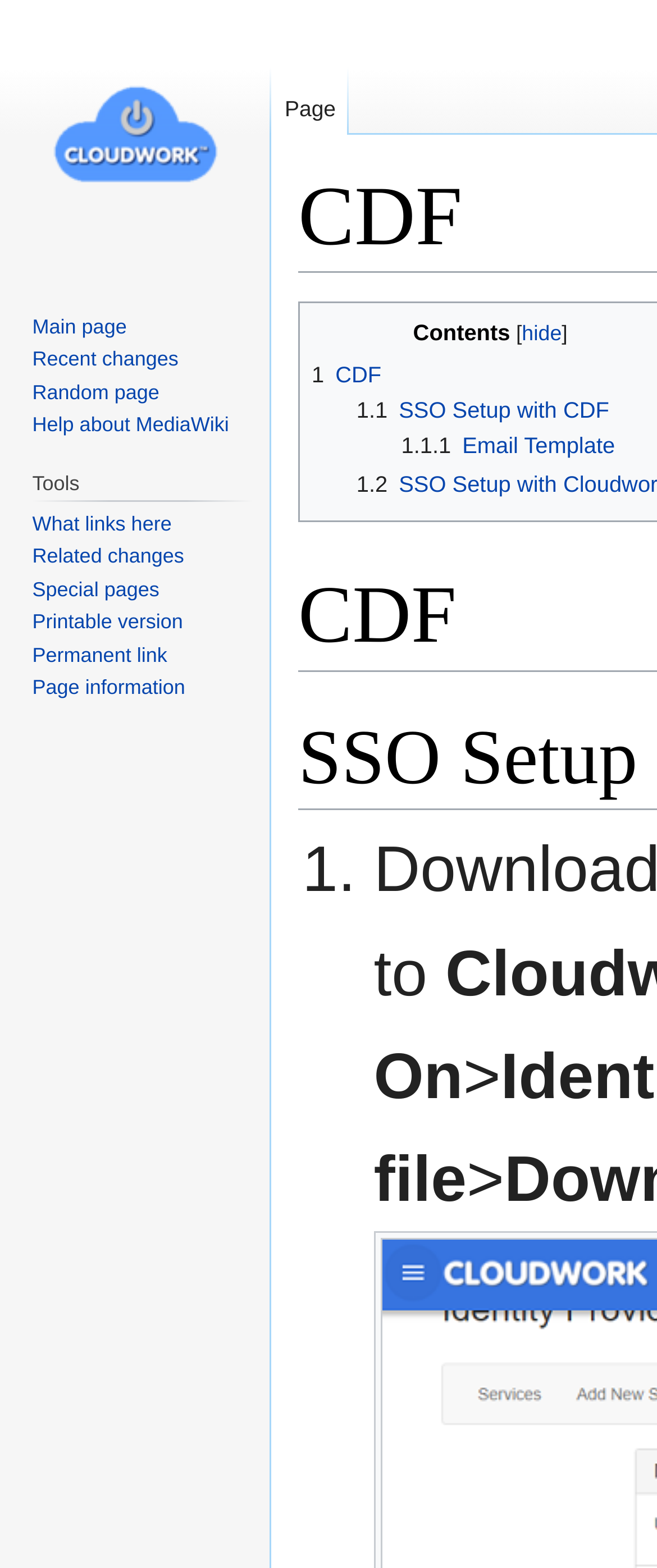Determine the bounding box coordinates of the clickable area required to perform the following instruction: "View what links here". The coordinates should be represented as four float numbers between 0 and 1: [left, top, right, bottom].

[0.049, 0.326, 0.261, 0.341]